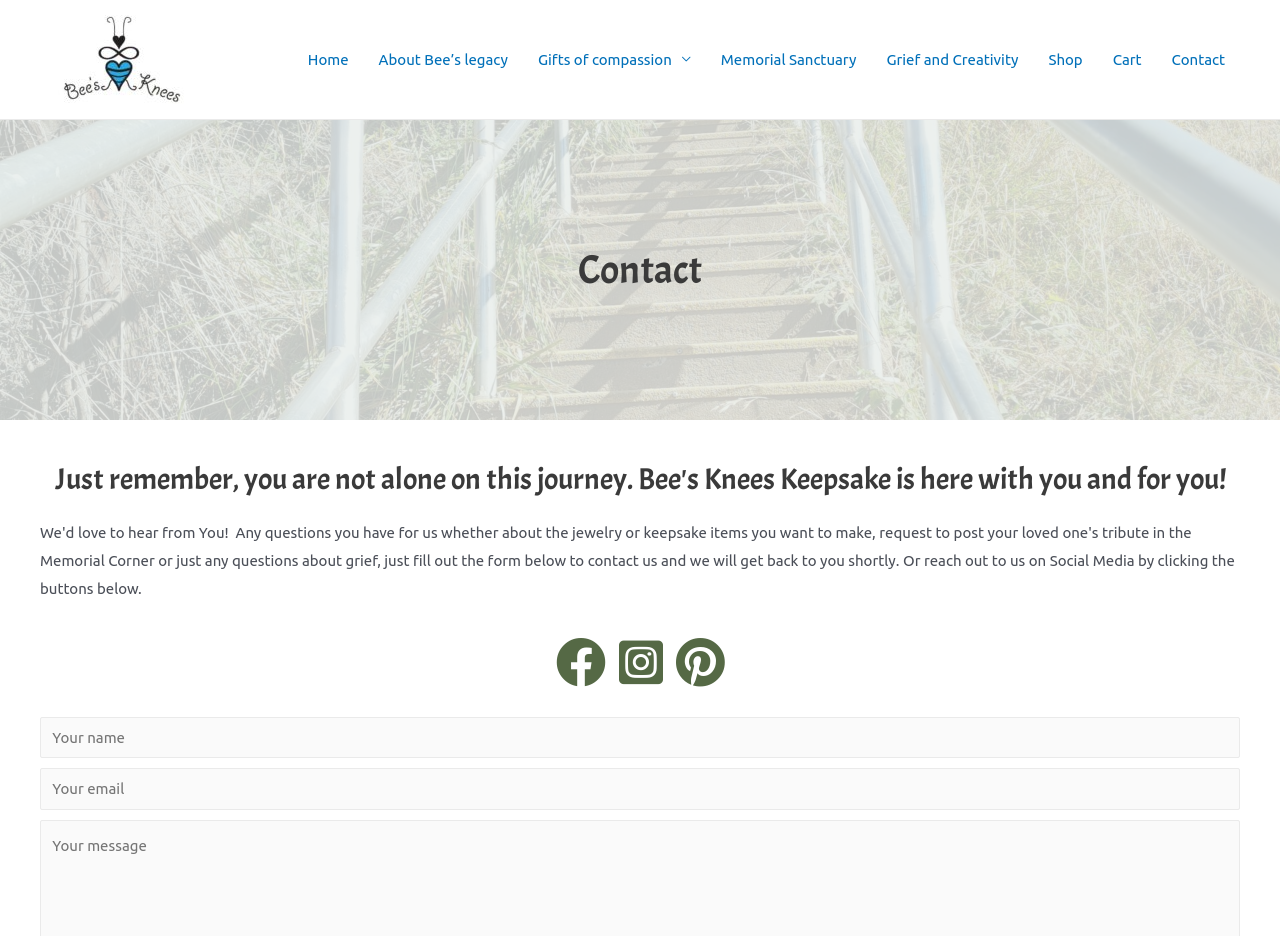Provide the bounding box coordinates of the UI element this sentence describes: "Home".

[0.229, 0.026, 0.284, 0.101]